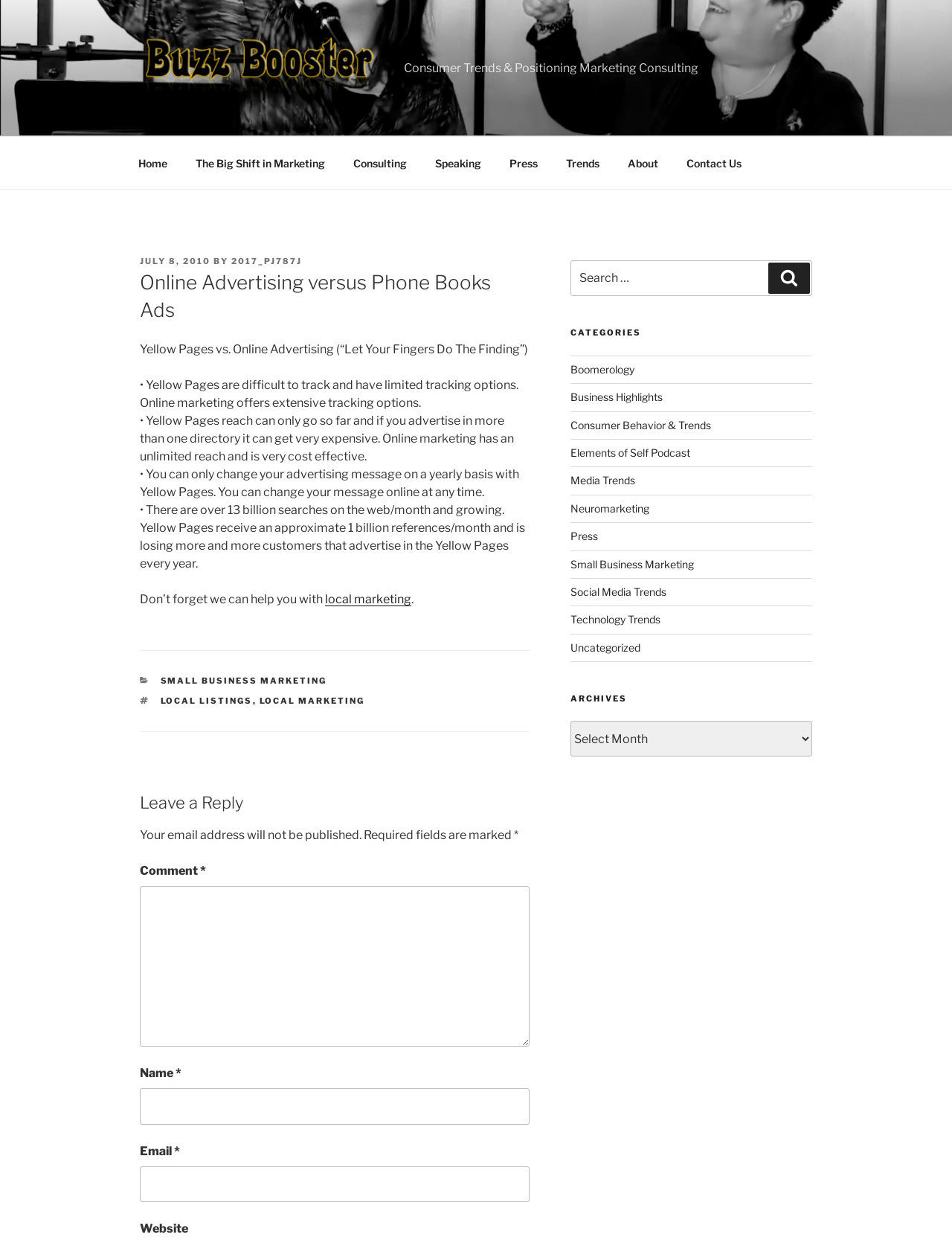Find the bounding box coordinates of the clickable area required to complete the following action: "Click on the 'LOCAL MARKETING' link".

[0.272, 0.56, 0.383, 0.568]